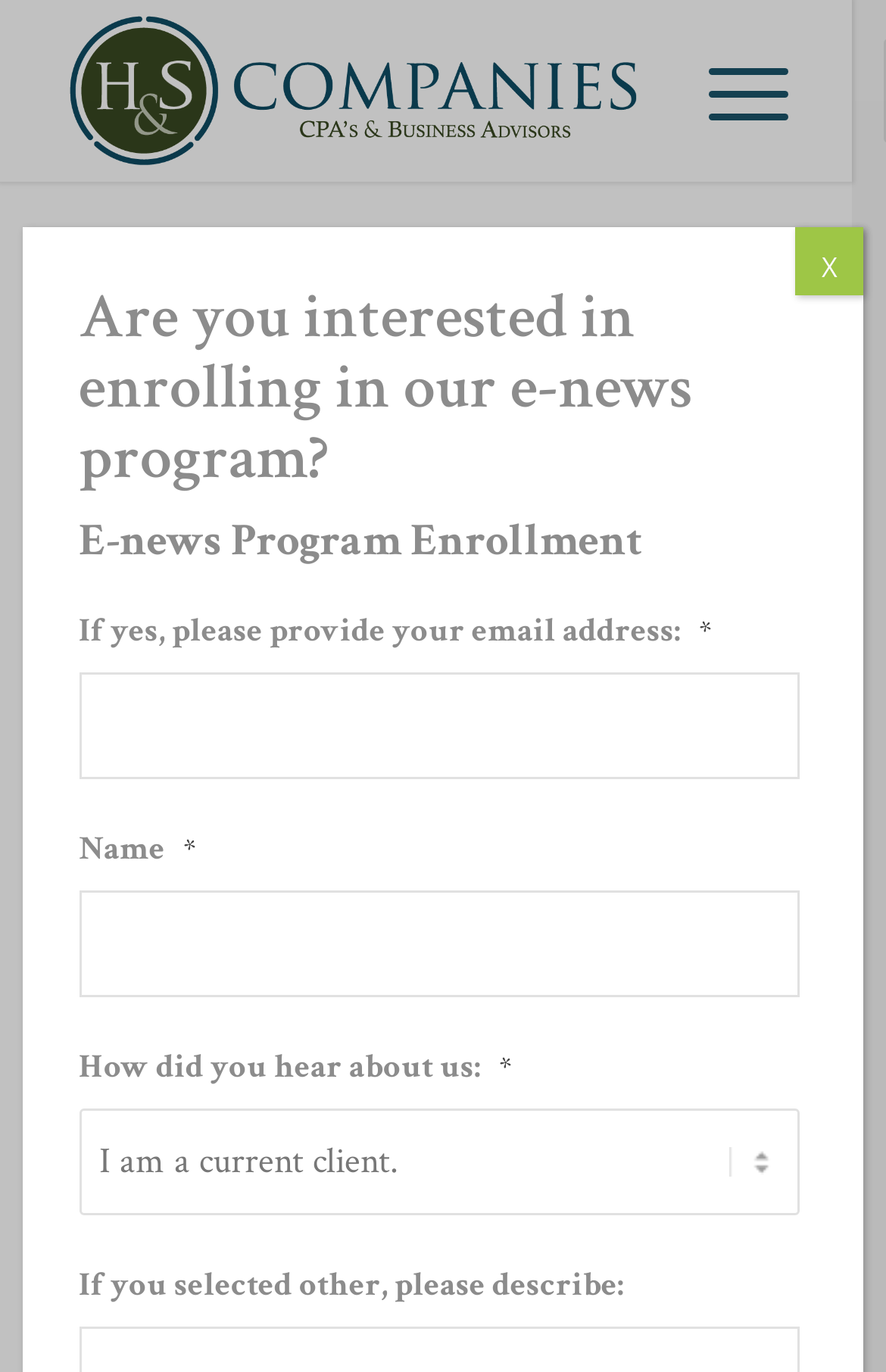Identify and extract the main heading from the webpage.

IRS has begun reviewing tax returns for unemployment compensation exclusion